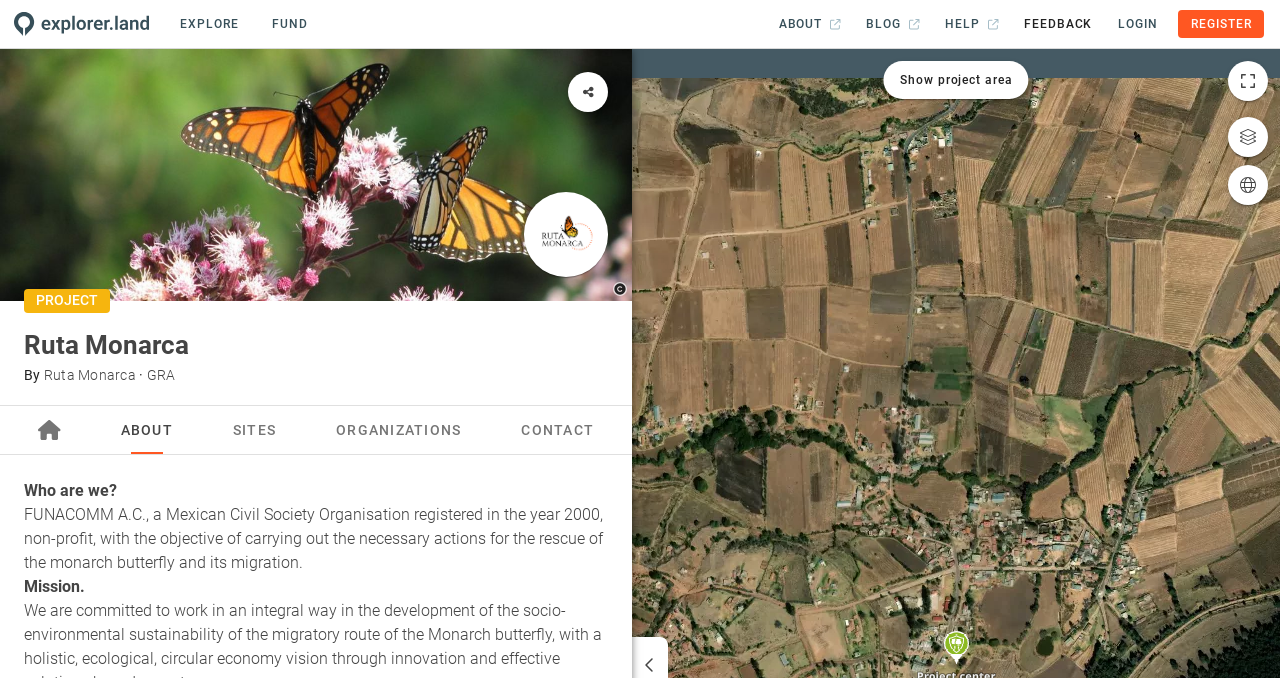Determine the bounding box for the UI element that matches this description: "Show project area".

[0.69, 0.09, 0.804, 0.146]